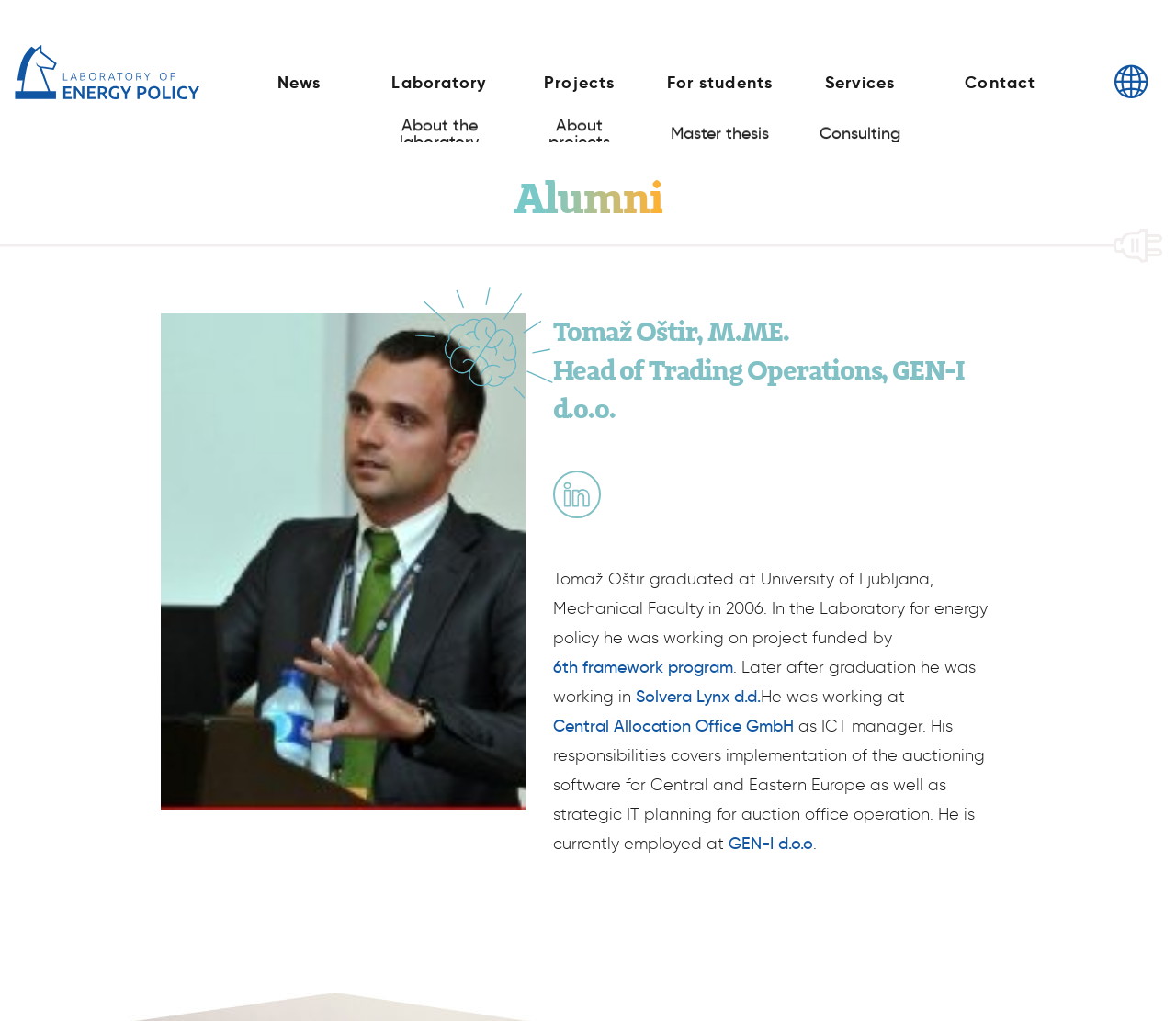Specify the bounding box coordinates of the element's area that should be clicked to execute the given instruction: "Switch to Slovenian language". The coordinates should be four float numbers between 0 and 1, i.e., [left, top, right, bottom].

[0.973, 0.065, 0.985, 0.092]